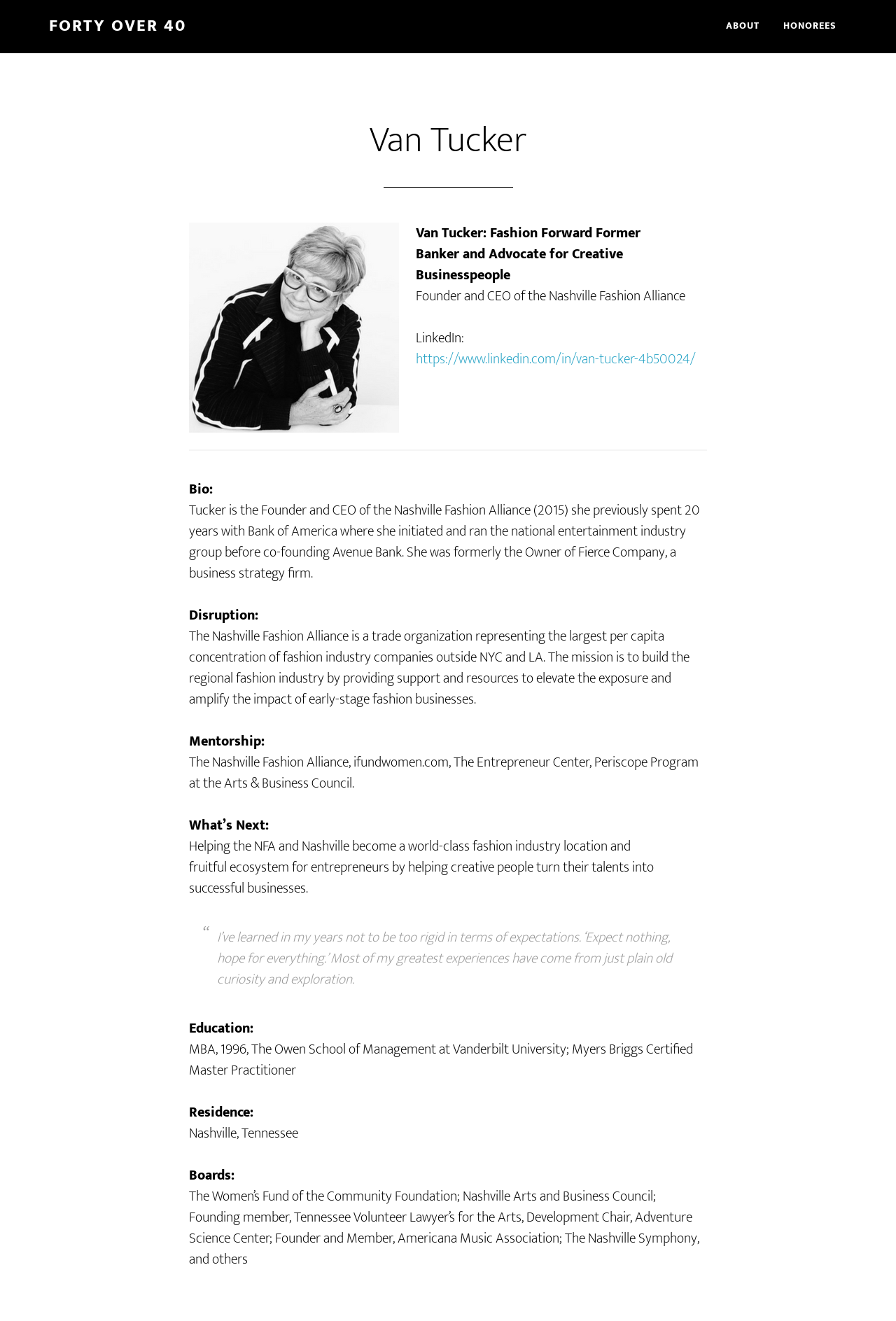What is Van Tucker's current residence?
Could you give a comprehensive explanation in response to this question?

The webpage mentions that Van Tucker's current residence is Nashville, Tennessee, which is mentioned in the StaticText element with the text 'Nashville, Tennessee'.